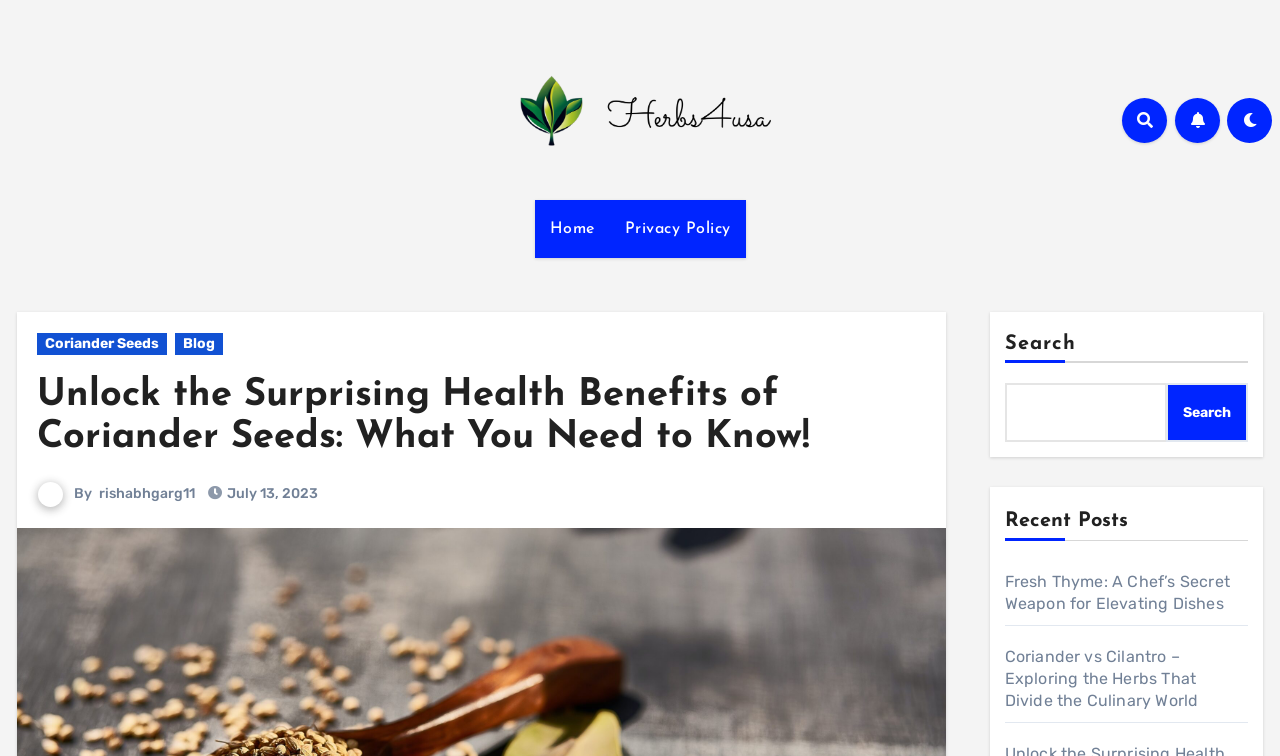Can you show the bounding box coordinates of the region to click on to complete the task described in the instruction: "read recent post about thyme"?

[0.785, 0.757, 0.961, 0.811]